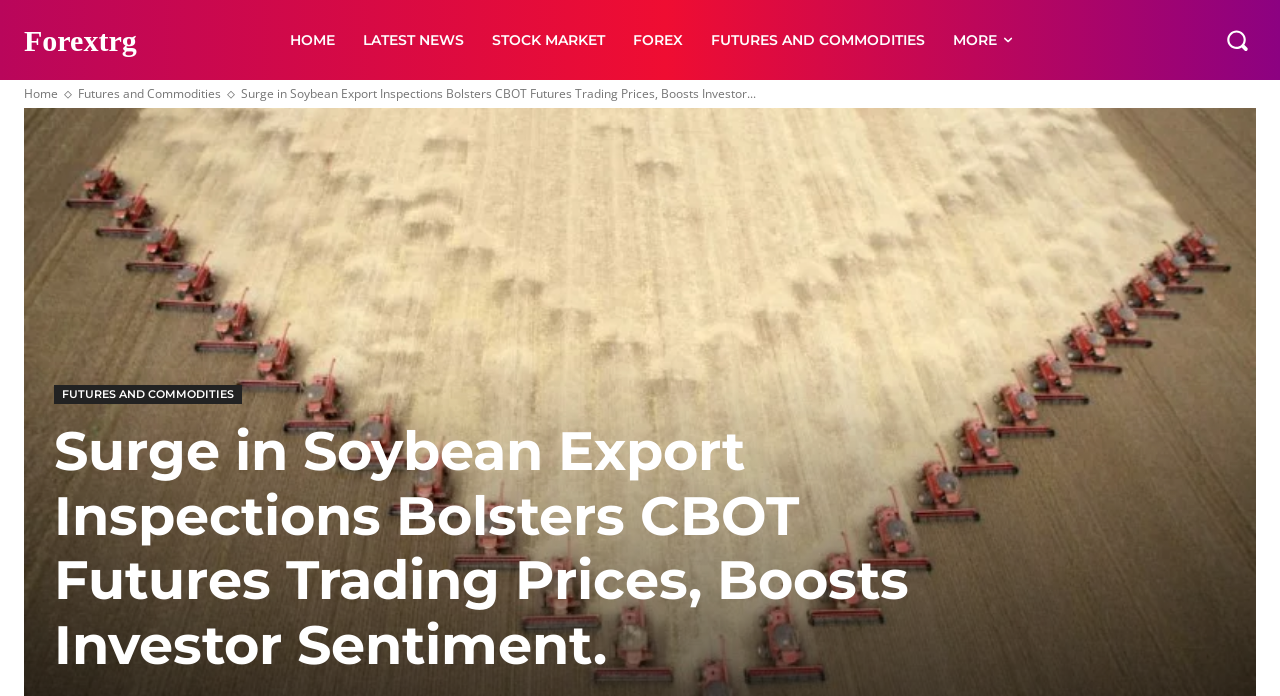What is the principal heading displayed on the webpage?

Surge in Soybean Export Inspections Bolsters CBOT Futures Trading Prices, Boosts Investor Sentiment.